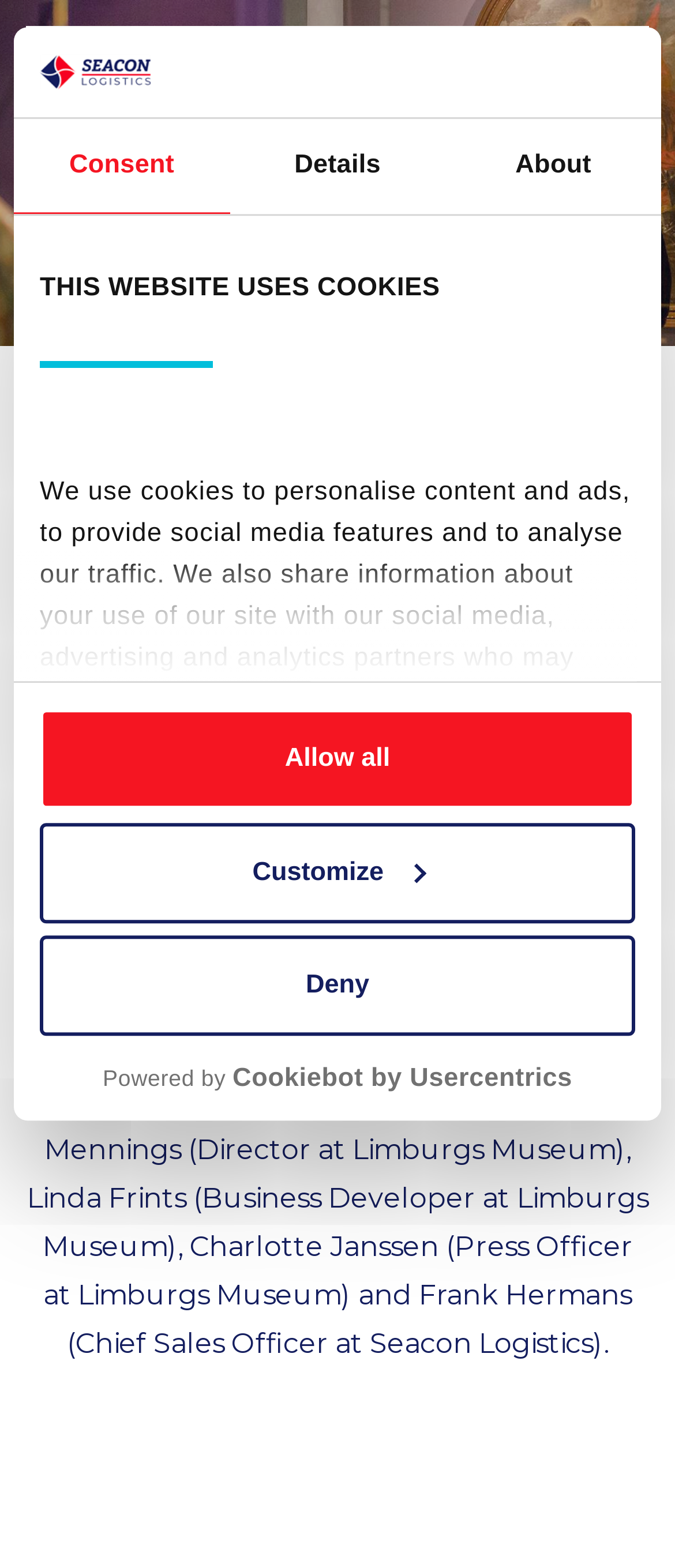Identify the bounding box coordinates of the element to click to follow this instruction: 'Read more about Seacon Blue'. Ensure the coordinates are four float values between 0 and 1, provided as [left, top, right, bottom].

[0.054, 0.656, 0.431, 0.687]